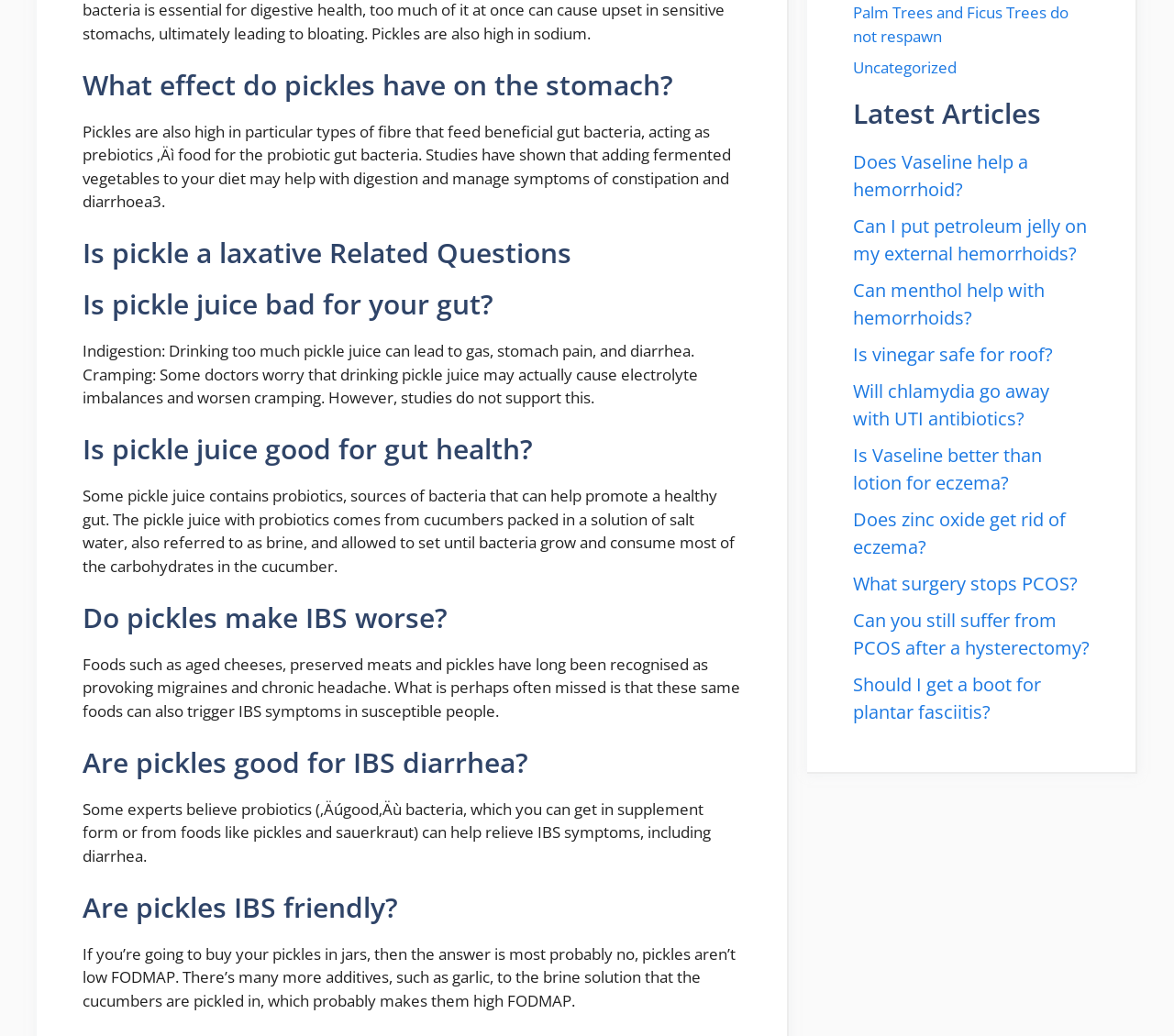Find the bounding box of the UI element described as: "What surgery stops PCOS?". The bounding box coordinates should be given as four float values between 0 and 1, i.e., [left, top, right, bottom].

[0.727, 0.551, 0.918, 0.575]